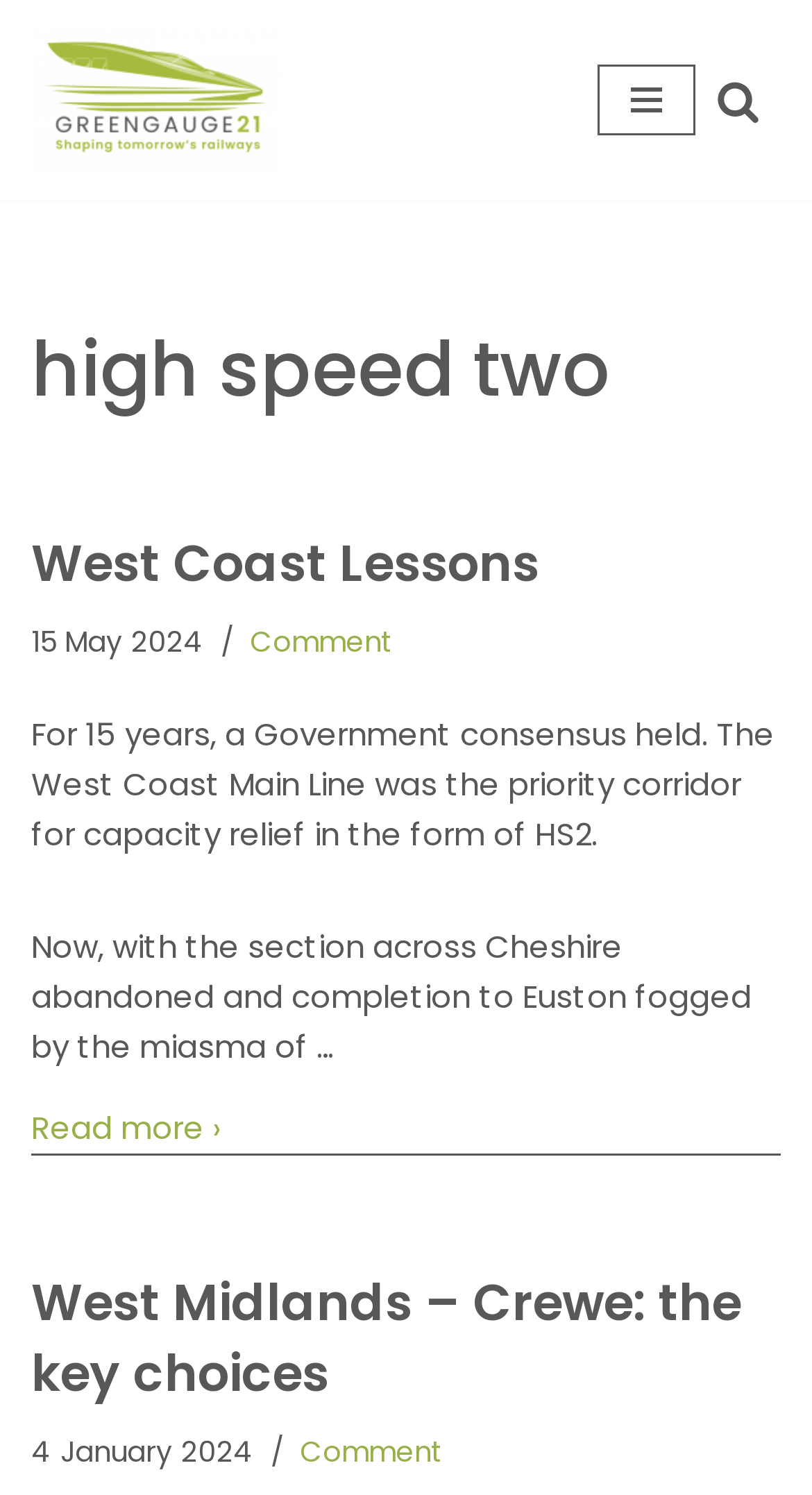Please find and report the bounding box coordinates of the element to click in order to perform the following action: "Click on the navigation menu". The coordinates should be expressed as four float numbers between 0 and 1, in the format [left, top, right, bottom].

[0.736, 0.043, 0.856, 0.091]